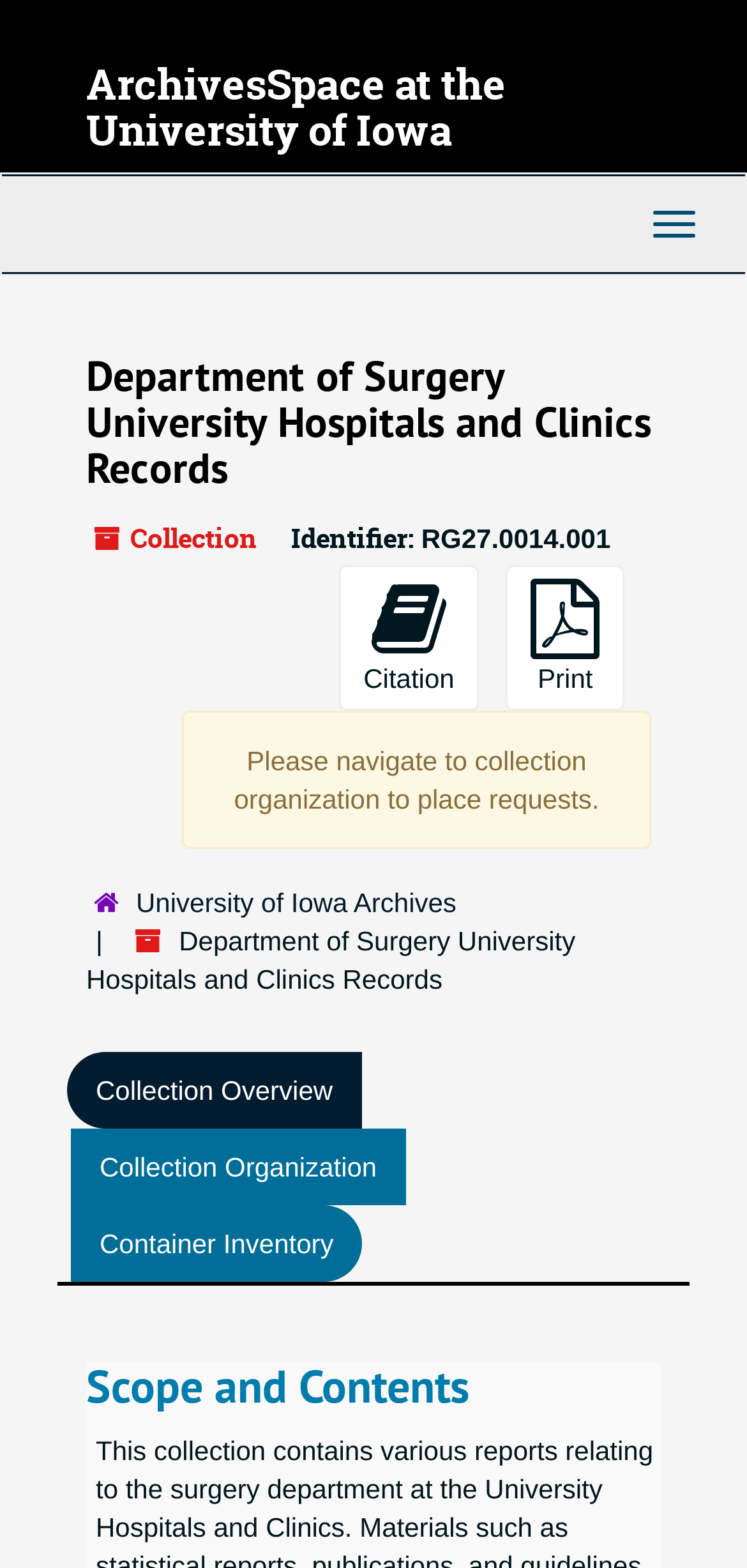Locate the bounding box coordinates of the element to click to perform the following action: 'Print the page'. The coordinates should be given as four float values between 0 and 1, in the form of [left, top, right, bottom].

[0.677, 0.36, 0.836, 0.453]